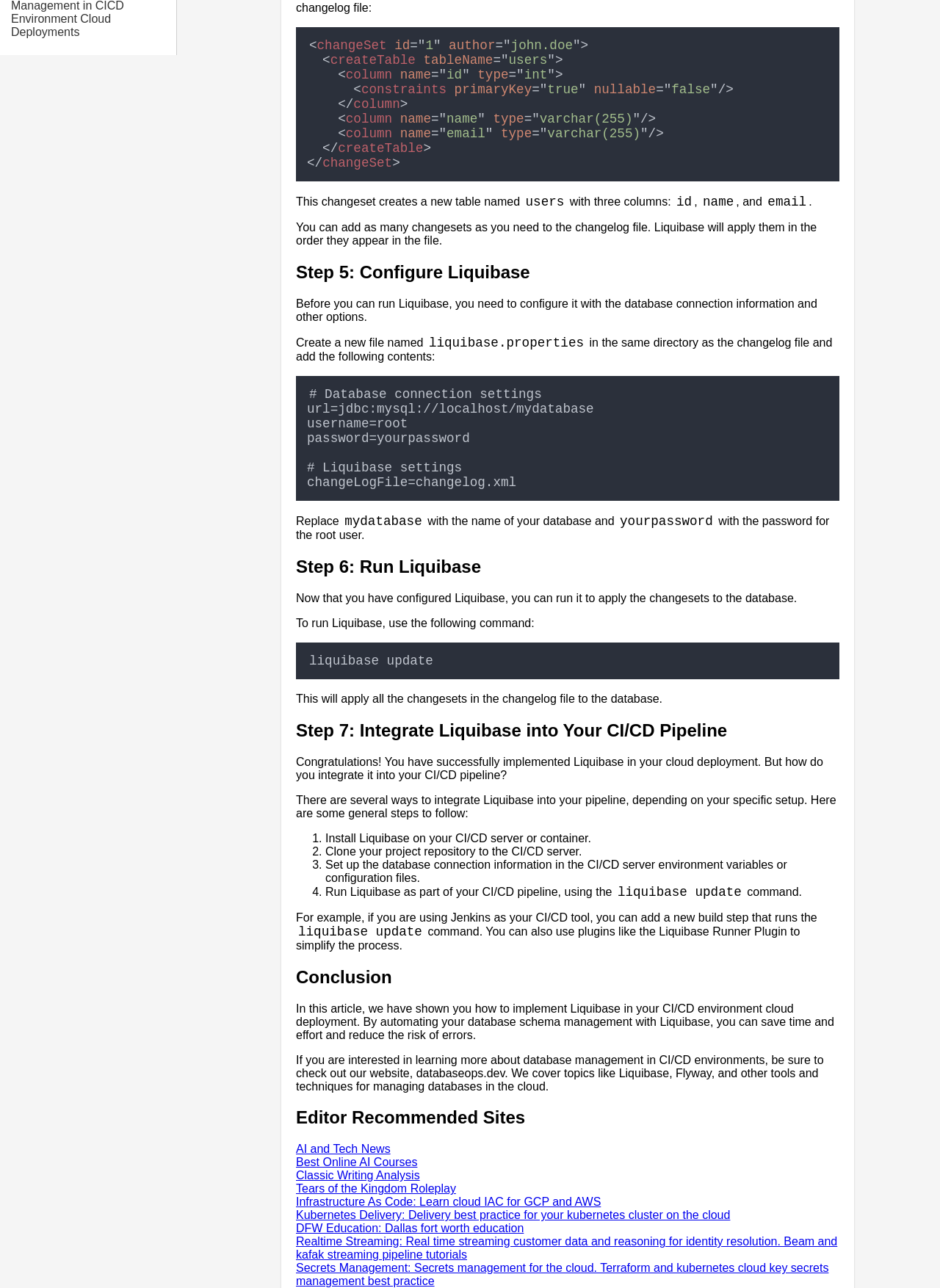Locate the bounding box coordinates of the element that should be clicked to execute the following instruction: "Click on the link 'Best practices for managing database changes in cloud deployments'".

[0.012, 0.257, 0.188, 0.297]